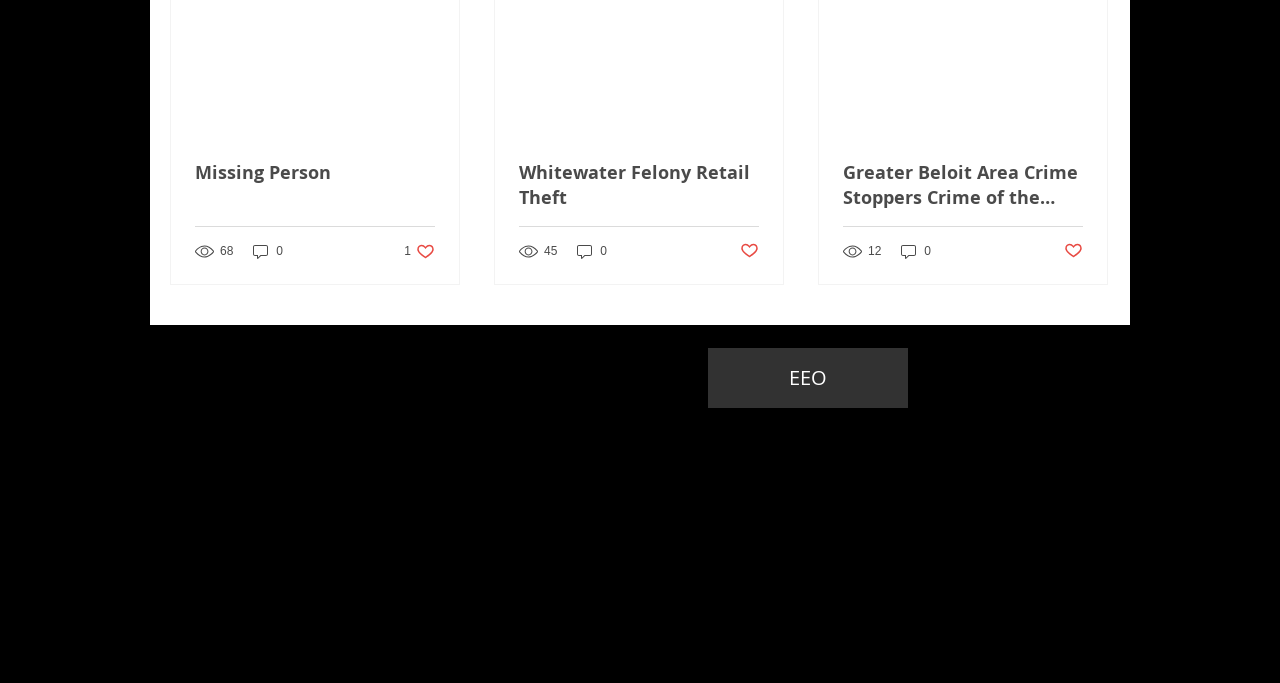Determine the coordinates of the bounding box for the clickable area needed to execute this instruction: "View the Greater Beloit Area Crime Stoppers Crime of the Week post".

[0.659, 0.235, 0.846, 0.308]